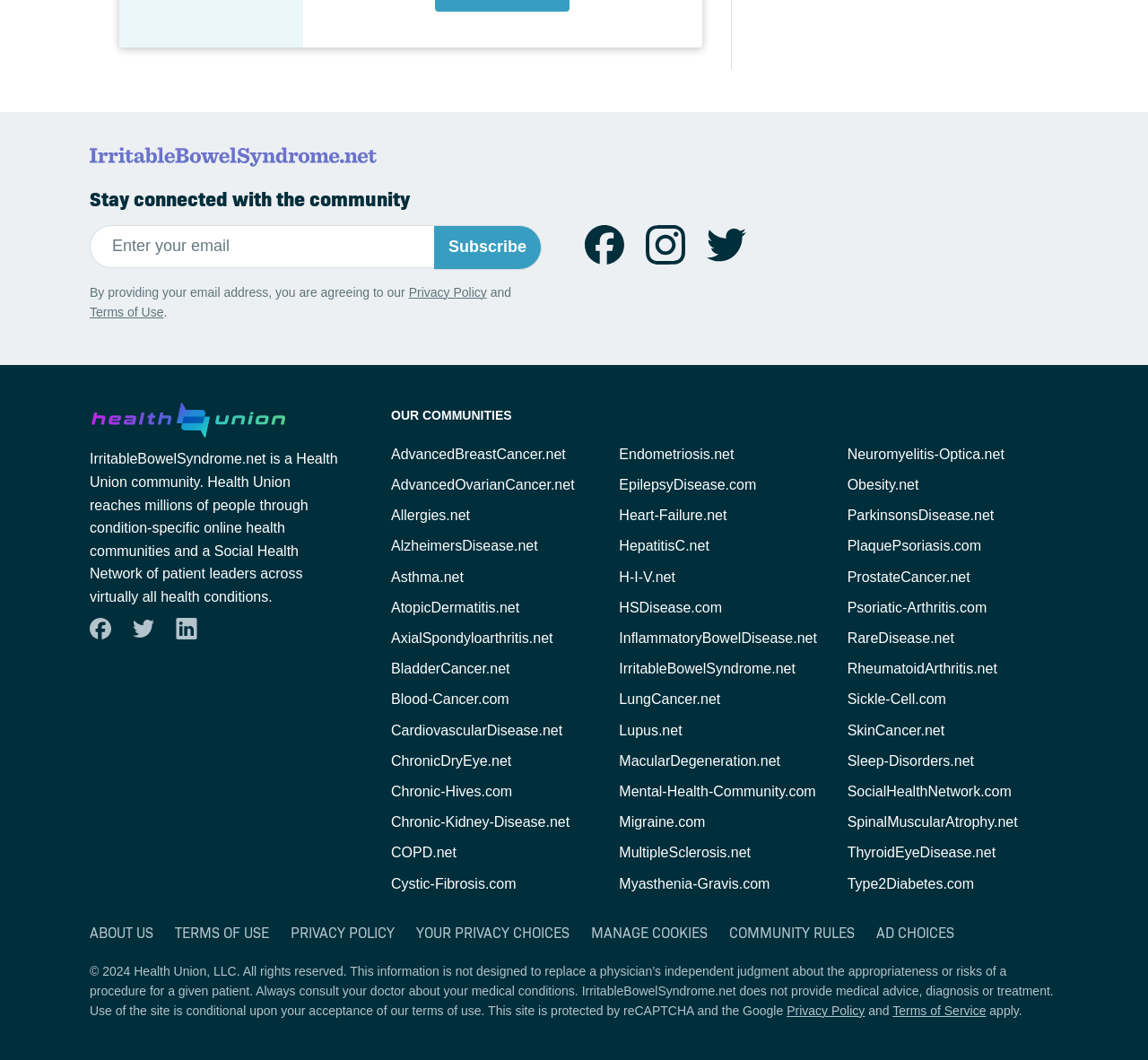What is the purpose of the textbox?
Please answer the question with as much detail and depth as you can.

The textbox is located below the 'Stay connected with the community' text, and it is required to be filled in. Next to the textbox, there is a 'Subscribe' button, which suggests that the purpose of the textbox is to input an email address to subscribe to the community.